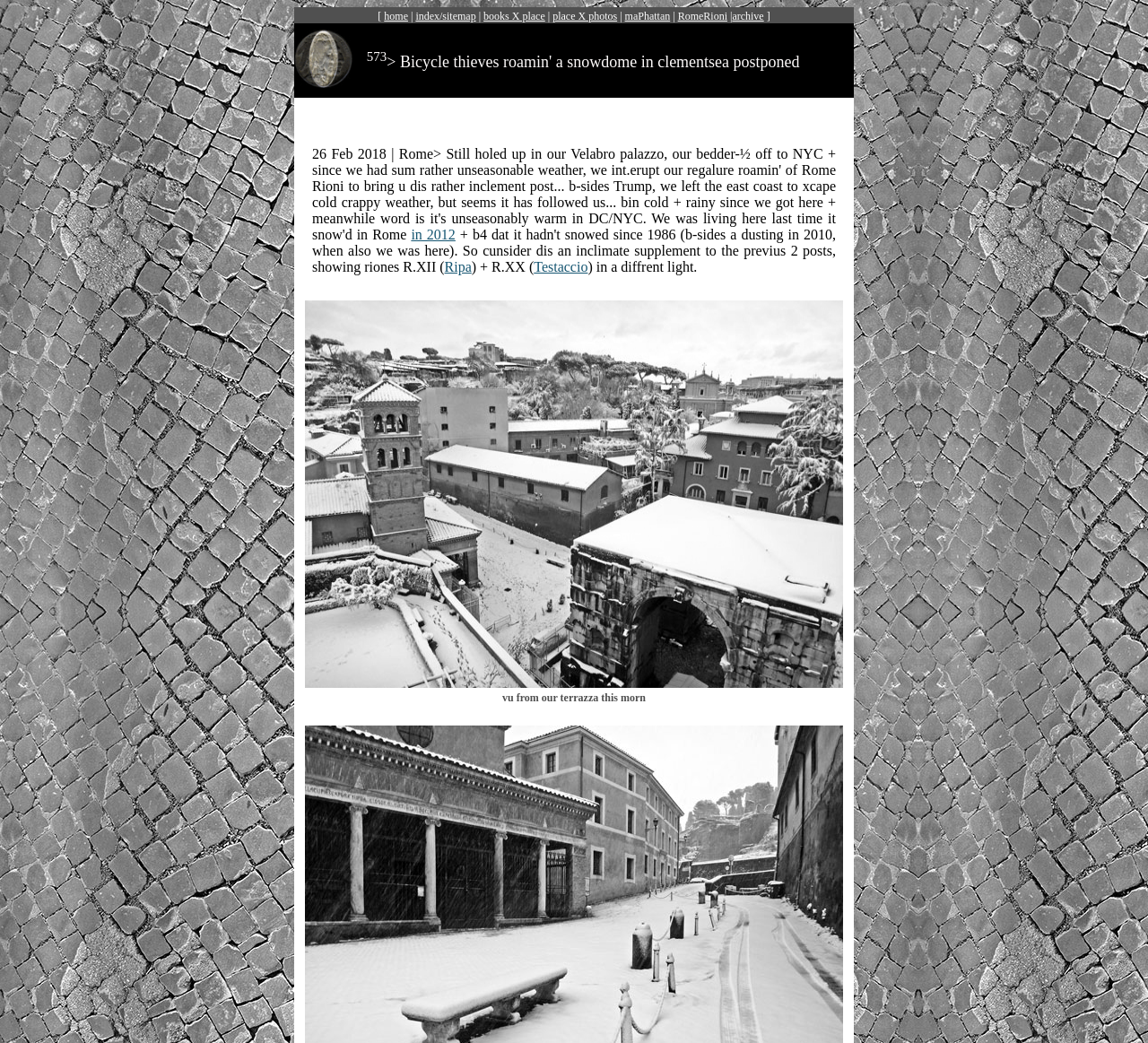Describe in detail what you see on the webpage.

This webpage appears to be a personal blog or website with a focus on travel and photography. At the top, there is a navigation menu with links to various sections of the website, including "home", "index/sitemap", "books X place", "place X photos", "maPhattan", "RomeRioni", and "archive". These links are arranged horizontally across the top of the page.

Below the navigation menu, there is a section with a logo or image labeled "5cense" on the left, and a title or header that reads "Bicycle thieves roamin' a snowdome in clementsea postponed" on the right. The title is accompanied by a superscript symbol and several links to related content, including "in 2012", "Ripa", "Testaccio", and others.

Further down the page, there is a paragraph of text that appears to be a personal reflection or journal entry, describing a scene viewed from a terrazza (or balcony) in the morning. The text is written in a casual, conversational style and includes some Italian phrases and place names.

Overall, the webpage has a simple and straightforward layout, with a focus on text and links rather than images or multimedia content. The design is clean and easy to navigate, with clear headings and concise text.